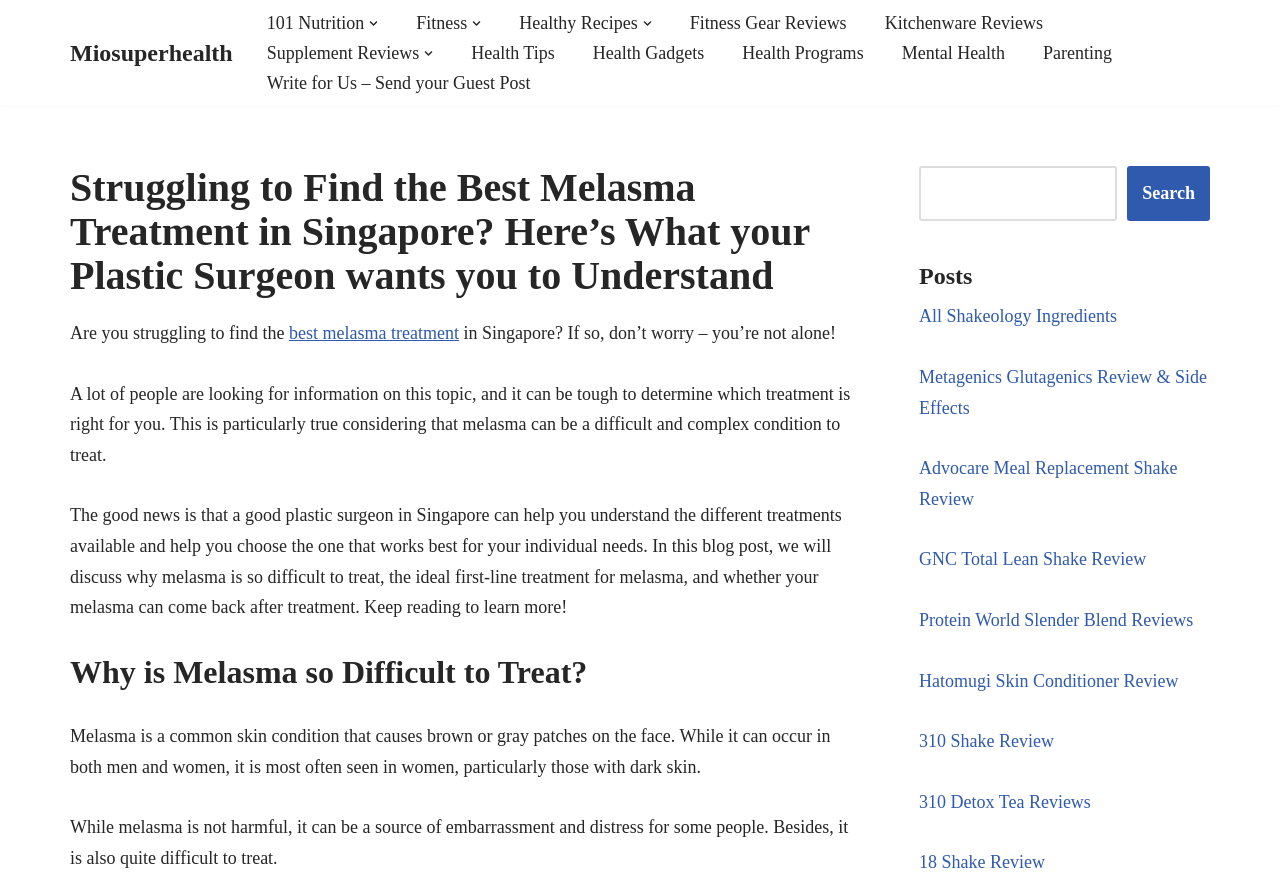Identify the bounding box coordinates of the region that needs to be clicked to carry out this instruction: "Search for a topic". Provide these coordinates as four float numbers ranging from 0 to 1, i.e., [left, top, right, bottom].

[0.718, 0.19, 0.945, 0.252]